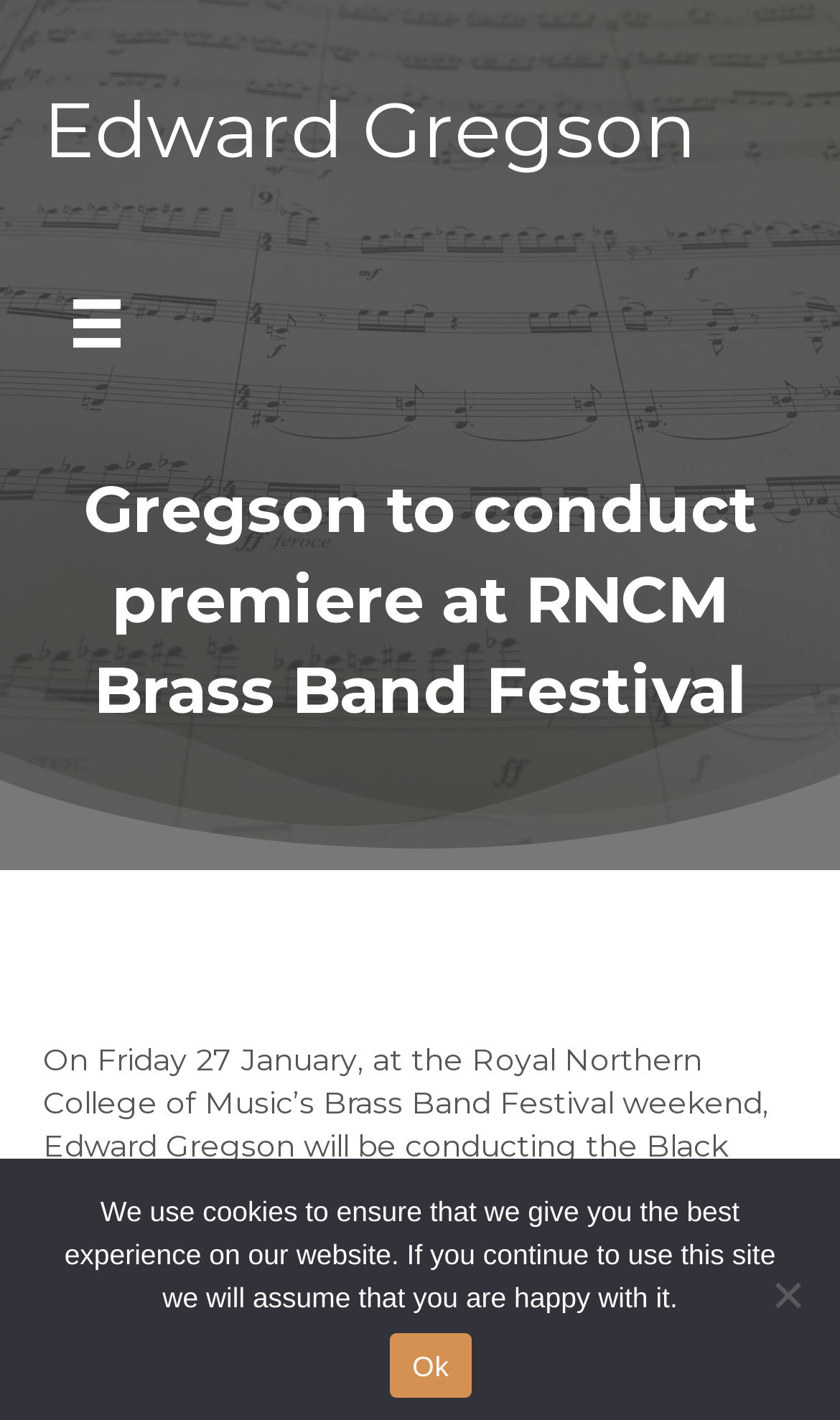Who is conducting the Black Dyke Band?
Kindly answer the question with as much detail as you can.

Based on the webpage content, specifically the StaticText element with the text 'On Friday 27 January, at the Royal Northern College of Music’s Brass Band Festival weekend, Edward Gregson will be conducting the Black Dyke Band in the world premiere of his new work for brass band,', we can infer that Edward Gregson is the one conducting the Black Dyke Band.